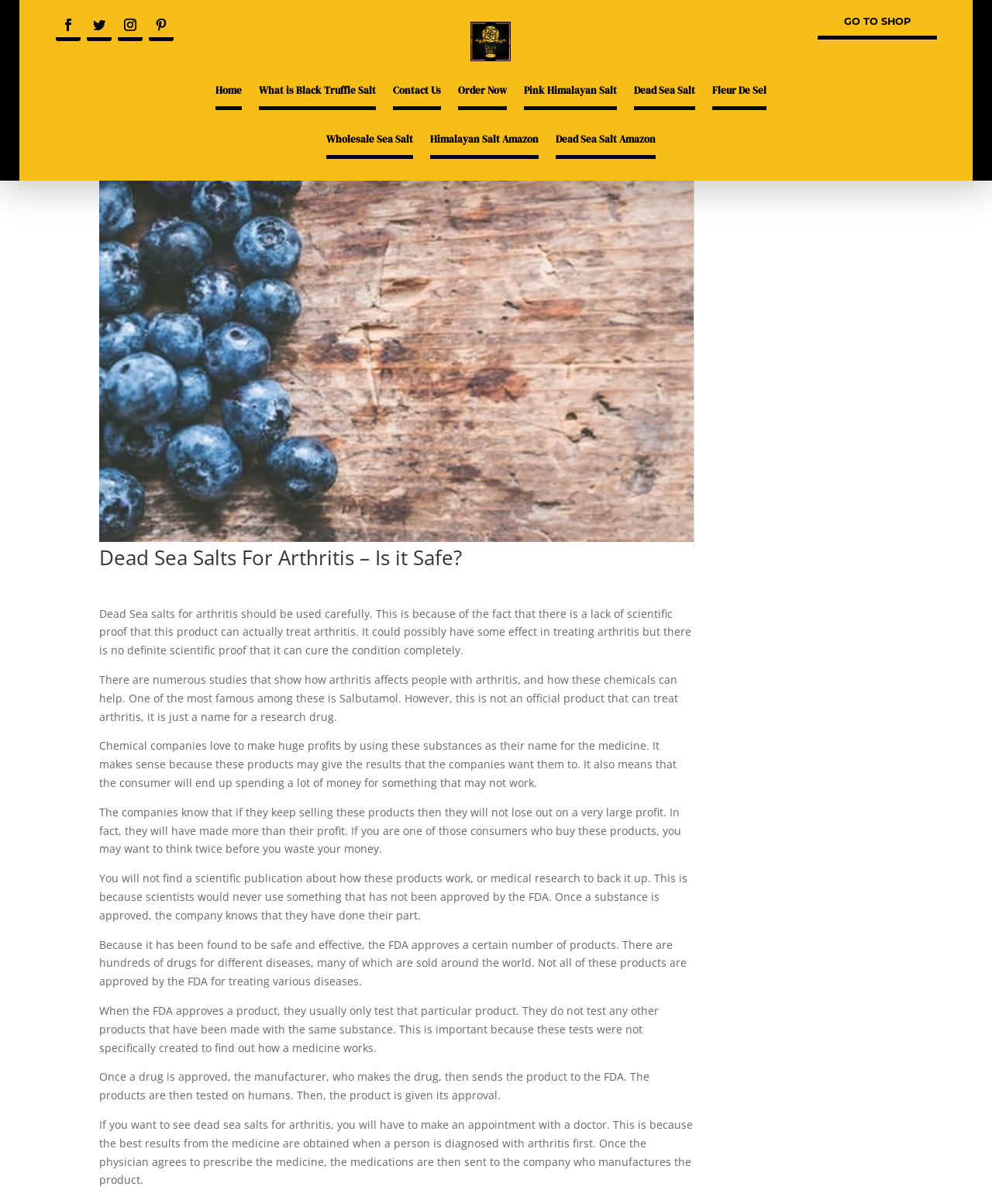Locate the UI element described by Dead Sea Salt Amazon in the provided webpage screenshot. Return the bounding box coordinates in the format (top-left x, top-left y, bottom-right x, bottom-right y), ensuring all values are between 0 and 1.

[0.56, 0.091, 0.661, 0.132]